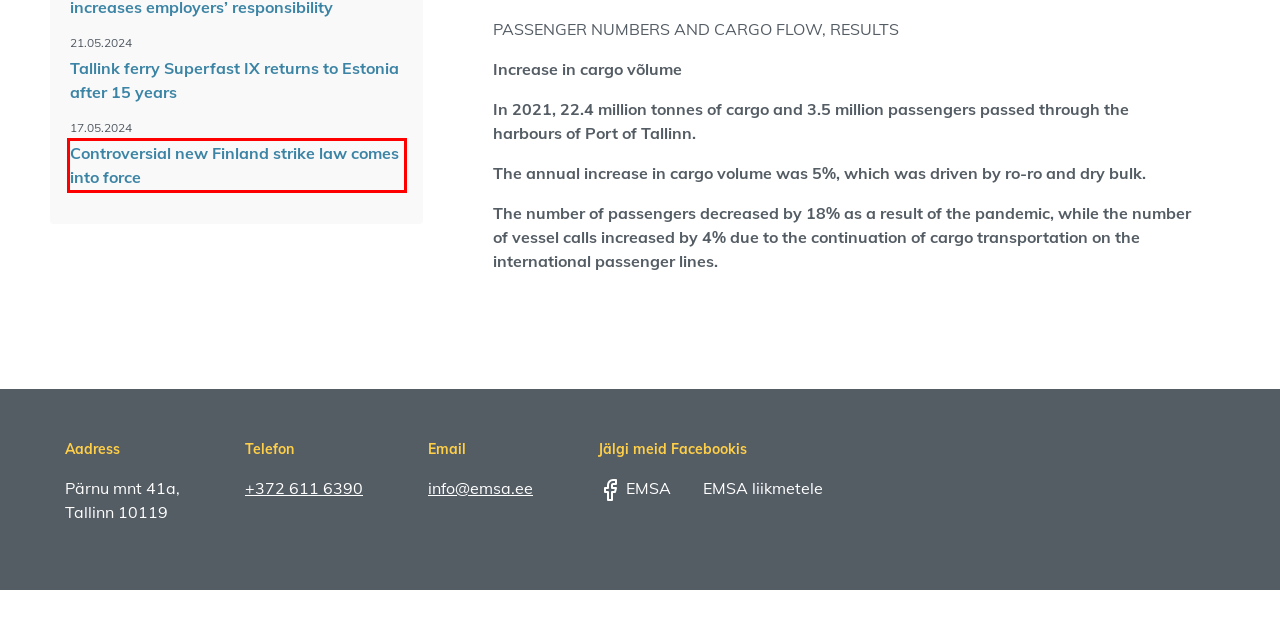Observe the webpage screenshot and focus on the red bounding box surrounding a UI element. Choose the most appropriate webpage description that corresponds to the new webpage after clicking the element in the bounding box. Here are the candidates:
A. Port of Tallinn’s year in review: achievements and important events | Port of Tallinn
B. Home - EMSA
C. Tallink ferry Superfast IX returns to Estonia after 15 years - EMSA
D. Contact information - EMSA
E. ITF News Update - EMSA
F. Controversial new Finland strike law comes into force - EMSA
G. News - EMSA
H. About us - EMSA

F